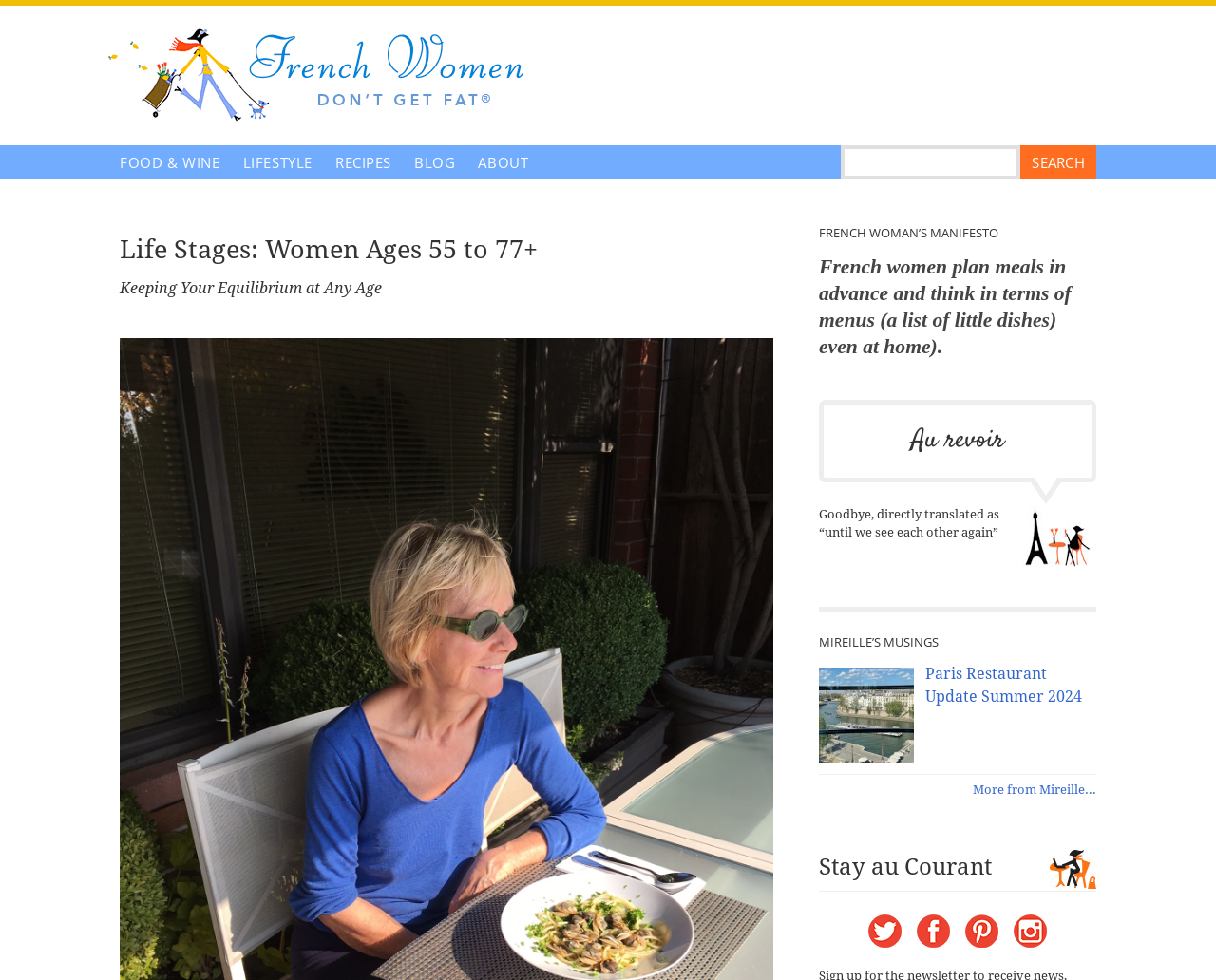Please pinpoint the bounding box coordinates for the region I should click to adhere to this instruction: "Read 'MIREILLE’S MUSINGS'".

[0.673, 0.646, 0.902, 0.666]